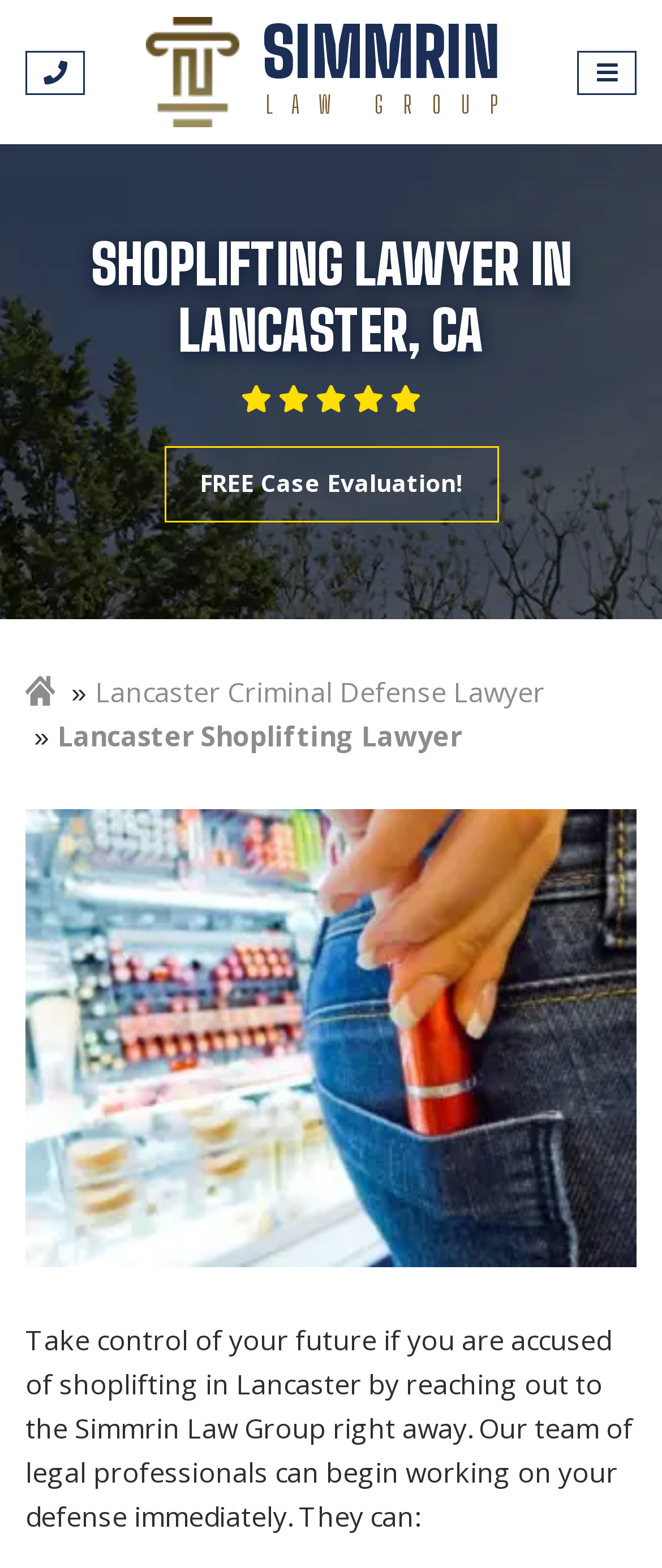What is the profession of the team mentioned on the webpage?
Based on the image, respond with a single word or phrase.

Legal professionals